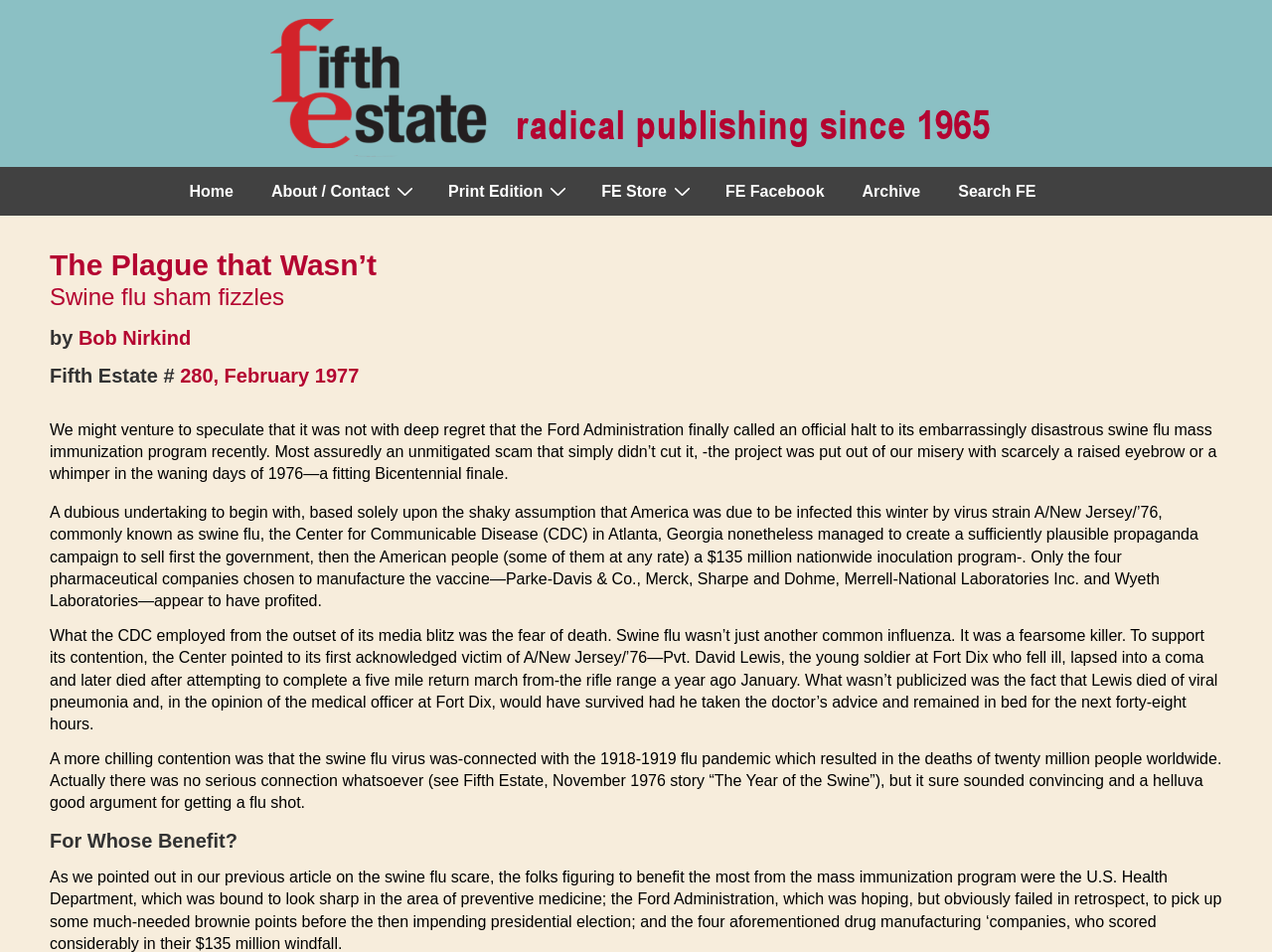Determine the bounding box coordinates of the UI element described by: "About / Contact".

[0.199, 0.176, 0.337, 0.227]